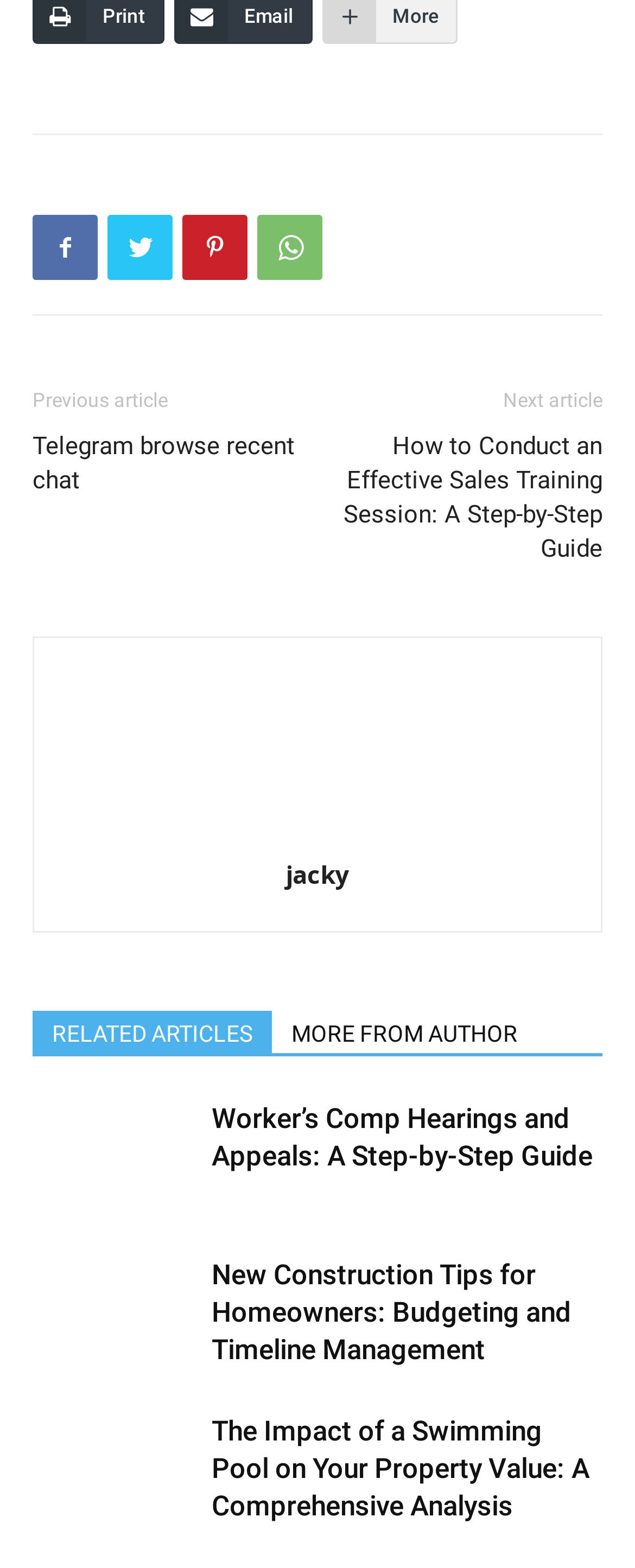How many links are in the footer section?
Answer the question in a detailed and comprehensive manner.

I counted the number of links in the footer section, which are the links with icons and the 'Previous article' and 'Next article' links, and there are five of them.